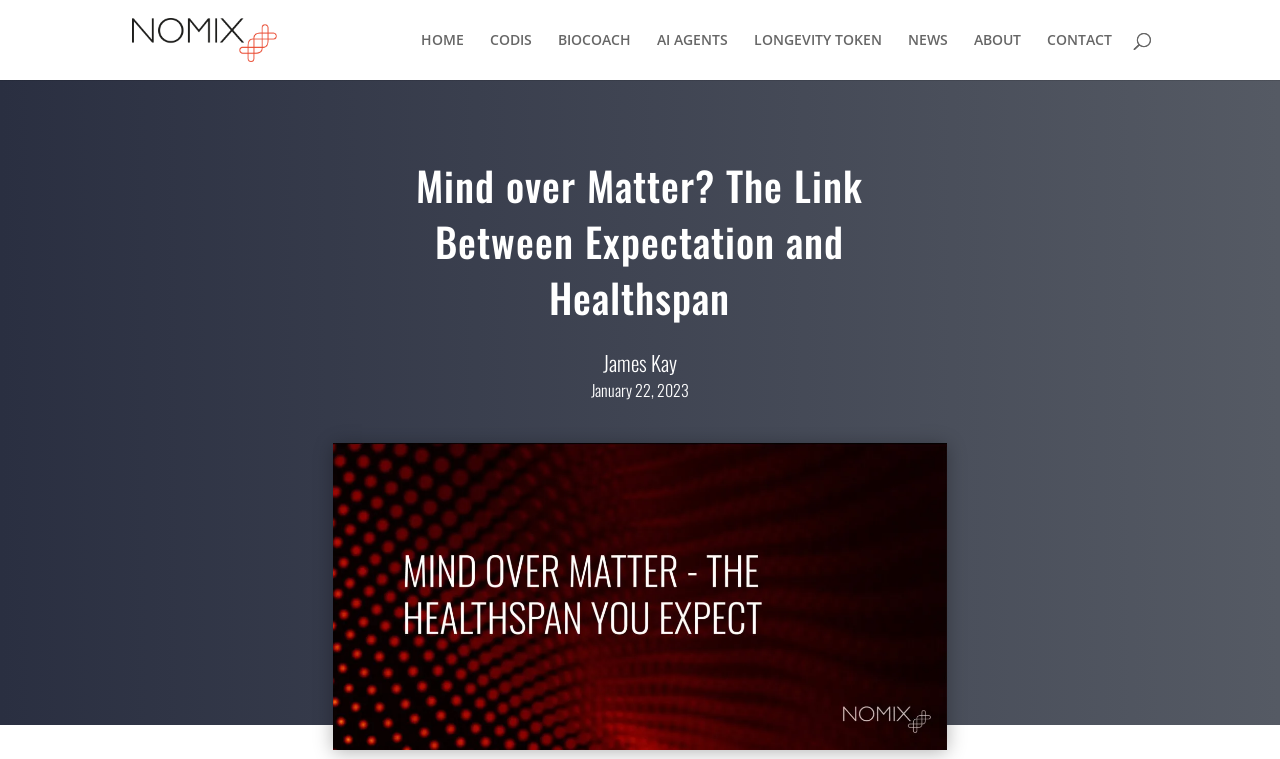Give a detailed explanation of the elements present on the webpage.

The webpage is about the link between expectation and healthspan, with a focus on how the expectation effect impacts our healthspan and longevity. At the top left corner, there is a link to "NOMIX" accompanied by a small image with the same name. 

To the right of the "NOMIX" link, there is a navigation menu consisting of seven links: "HOME", "CODIS", "BIOCOACH", "AI AGENTS", "LONGEVITY TOKEN", "NEWS", and "ABOUT", followed by a "CONTACT" link. These links are positioned horizontally, with "HOME" on the left and "CONTACT" on the right.

Below the navigation menu, there is a search bar that spans almost the entire width of the page. 

The main content of the webpage is divided into sections, with three headings: "Mind over Matter? The Link Between Expectation and Healthspan", "James Kay", and "January 22, 2023". These headings are positioned vertically, with the first heading at the top and the third heading at the bottom.

To the right of the headings, there is a large image that takes up most of the right side of the page.